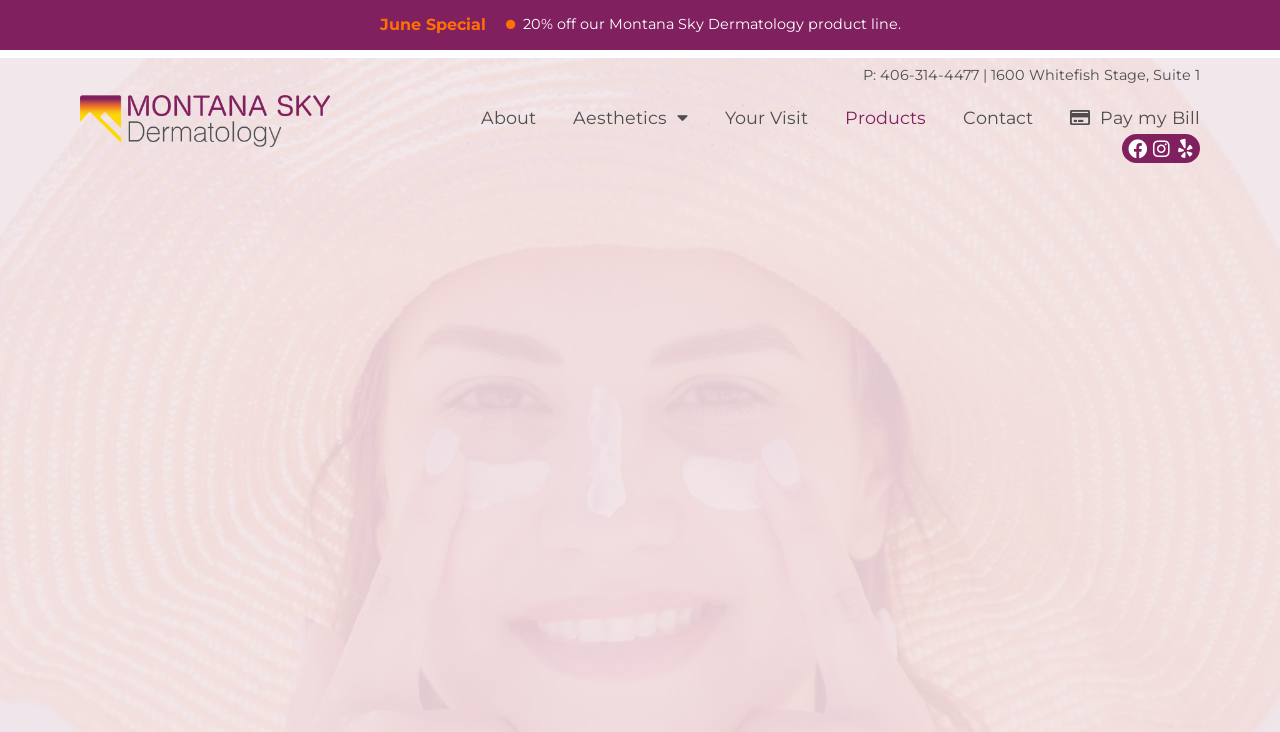What is the last menu item?
Use the image to give a comprehensive and detailed response to the question.

I found a series of menu items on the webpage, and the last one is 'Contact' which is a link.